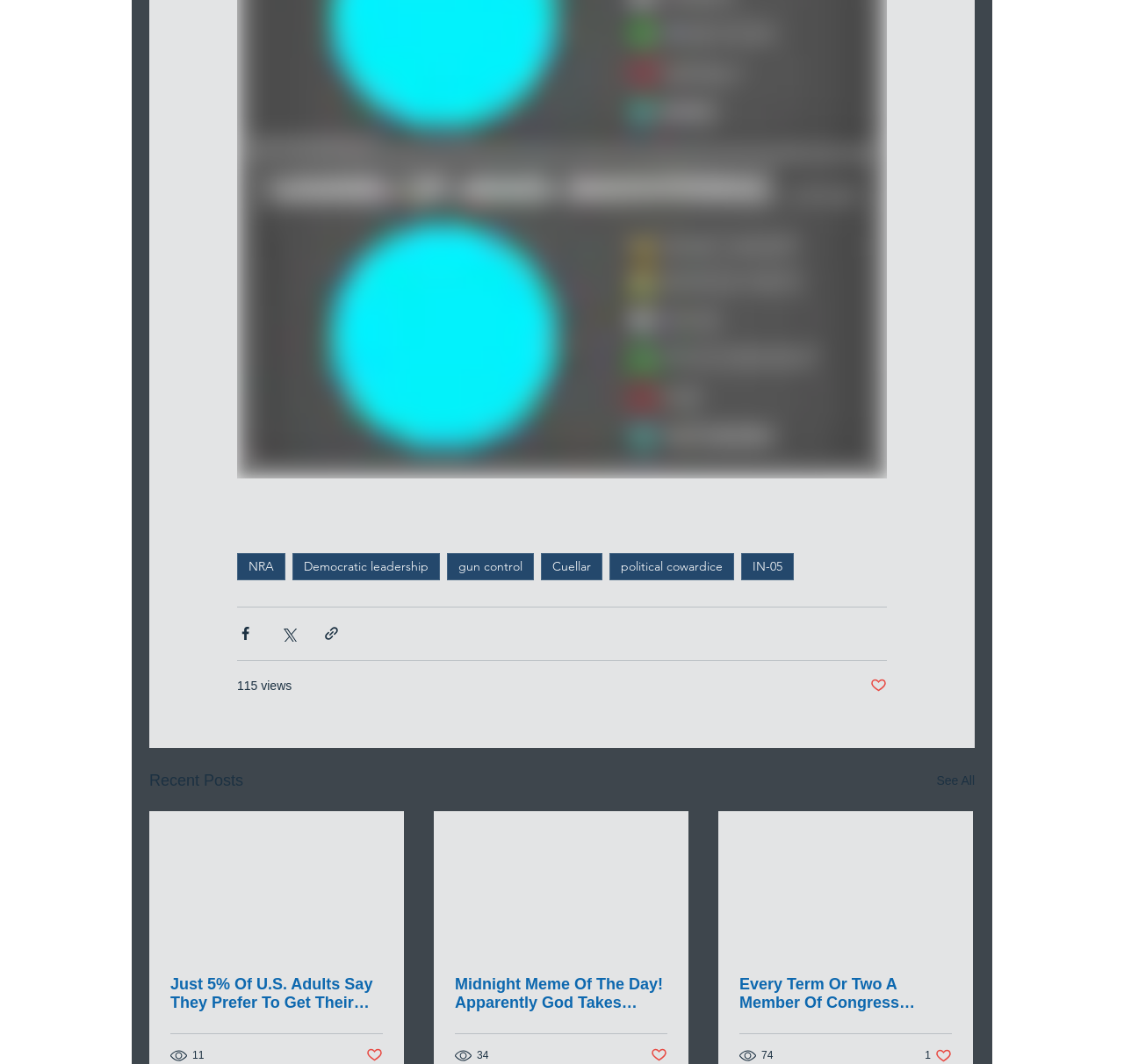How many social media sharing options are available?
Offer a detailed and full explanation in response to the question.

I counted the number of social media sharing buttons, which are 'Share via Facebook', 'Share via Twitter', and 'Share via link', and found that there are 3 options.